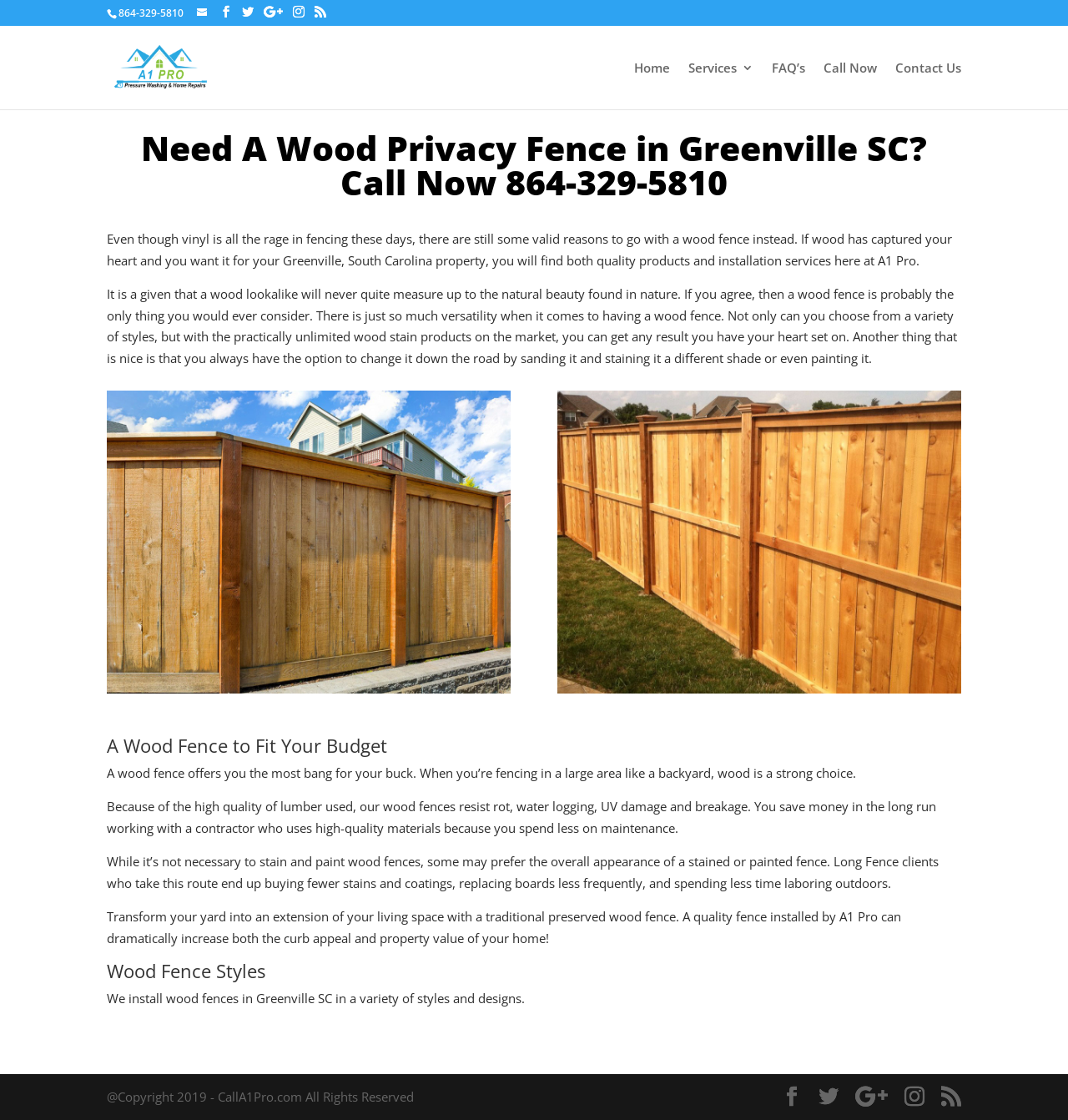Find and indicate the bounding box coordinates of the region you should select to follow the given instruction: "Search for:".

[0.157, 0.023, 0.877, 0.024]